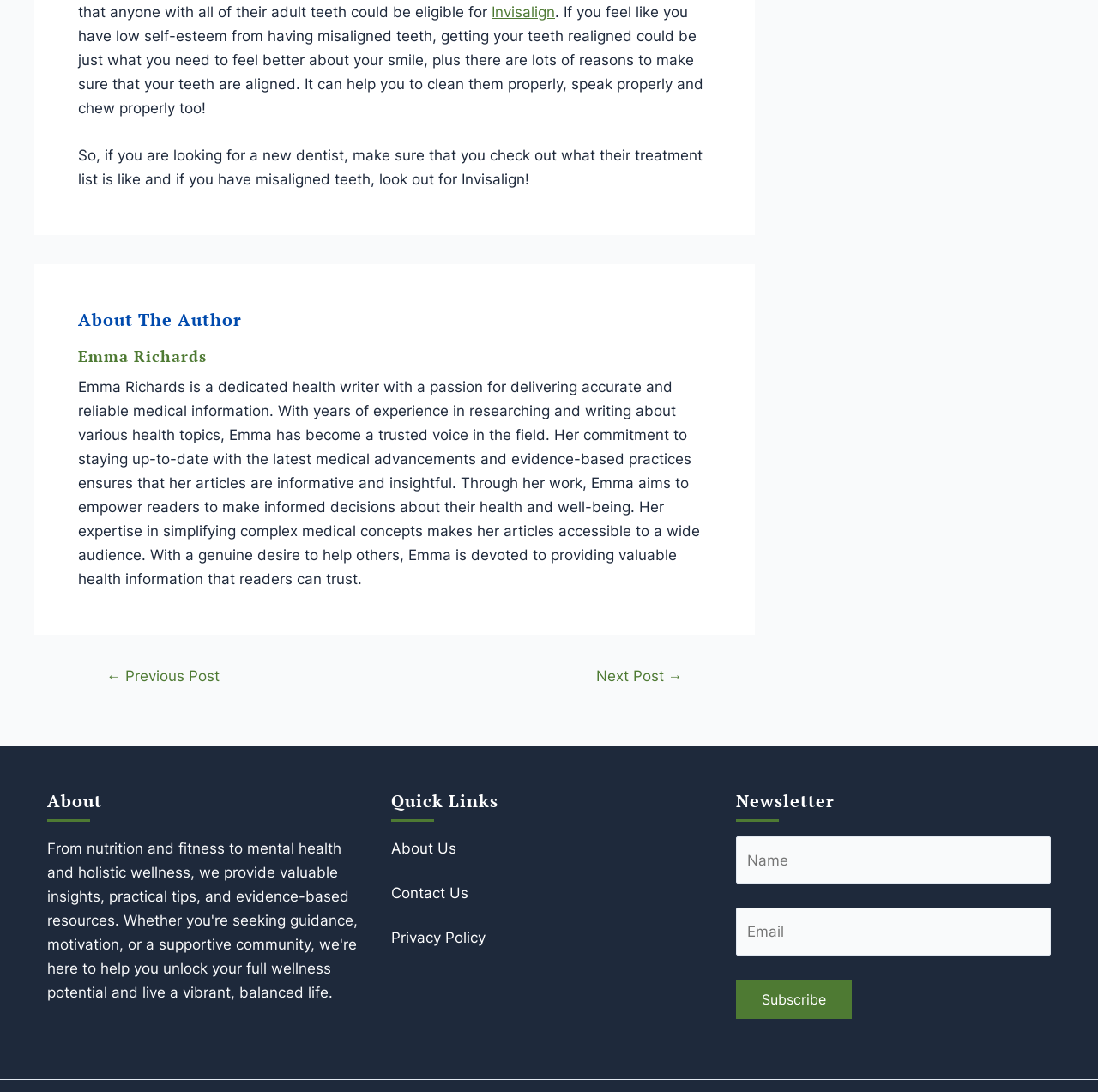Specify the bounding box coordinates of the area that needs to be clicked to achieve the following instruction: "Read about the author".

[0.071, 0.282, 0.648, 0.303]